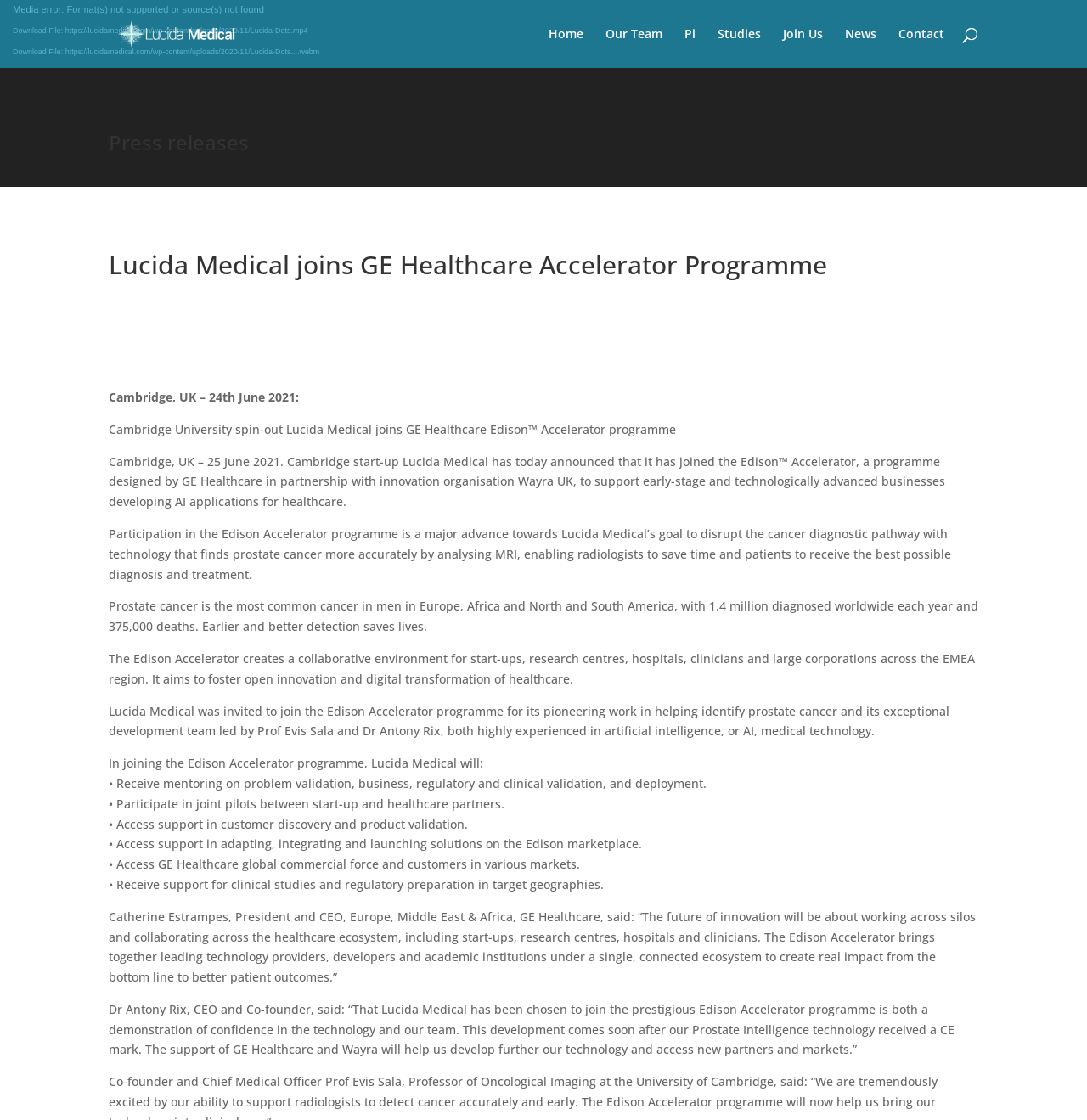Create an elaborate caption for the webpage.

This webpage is about a press release from Lucida Medical, a company that has received a CE marking for its AI-machine learning software, PI, which detects prostate cancer from MRI scans. 

At the top of the page, there is a logo of Lucida Medical, which is an image with a link to the company's website. Below the logo, there are several links to different sections of the website, including Home, Our Team, Pi, Studies, Join Us, News, and Contact. 

On the left side of the page, there is a search bar. Below the search bar, there is a video player that takes up most of the page's width. The video player has a link to download a video file. 

The main content of the page is a press release about Lucida Medical joining the GE Healthcare Accelerator Programme. The press release is divided into several sections, with headings and paragraphs of text. The text describes the programme, its goals, and the benefits of Lucida Medical's participation. There are also quotes from Catherine Estrampes, President and CEO of GE Healthcare, and Dr. Antony Rix, CEO and Co-founder of Lucida Medical. 

The press release is quite long, with multiple paragraphs of text. The text is organized into sections, with headings and subheadings. The language is formal and professional, with technical terms related to healthcare and AI.